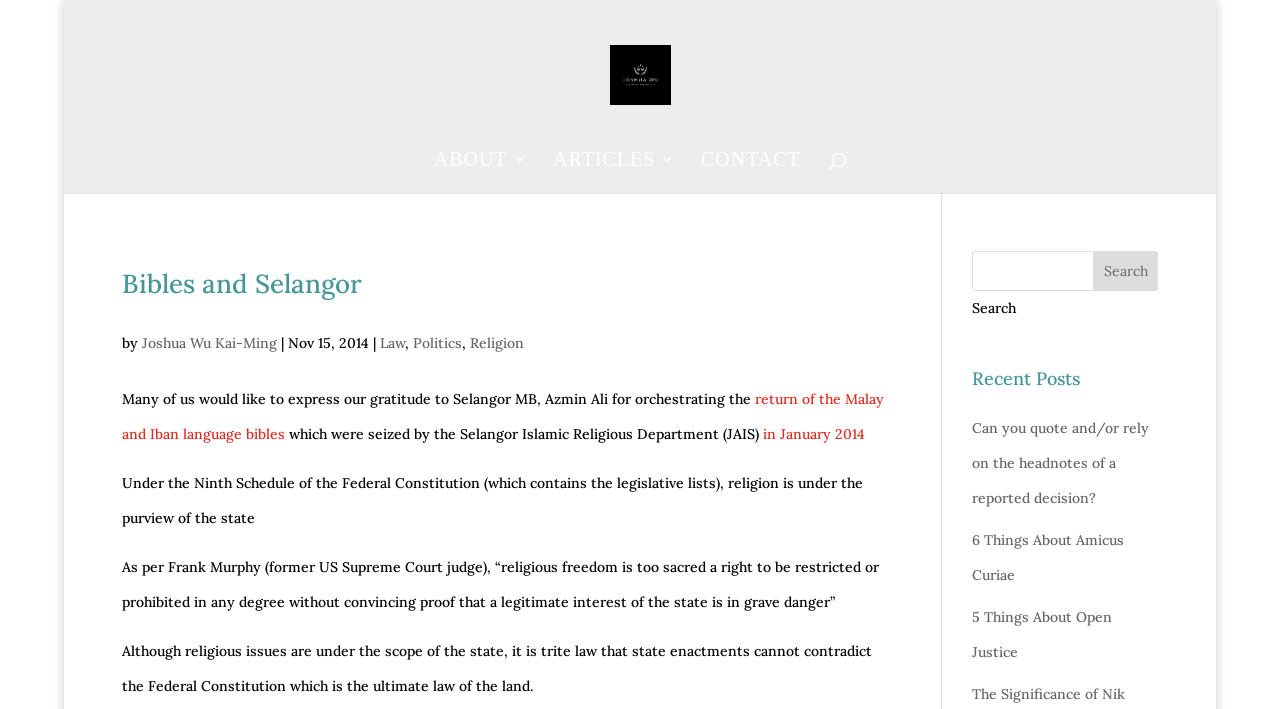Pinpoint the bounding box coordinates of the clickable area needed to execute the instruction: "Read the article about Bibles and Selangor". The coordinates should be specified as four float numbers between 0 and 1, i.e., [left, top, right, bottom].

[0.095, 0.377, 0.282, 0.423]